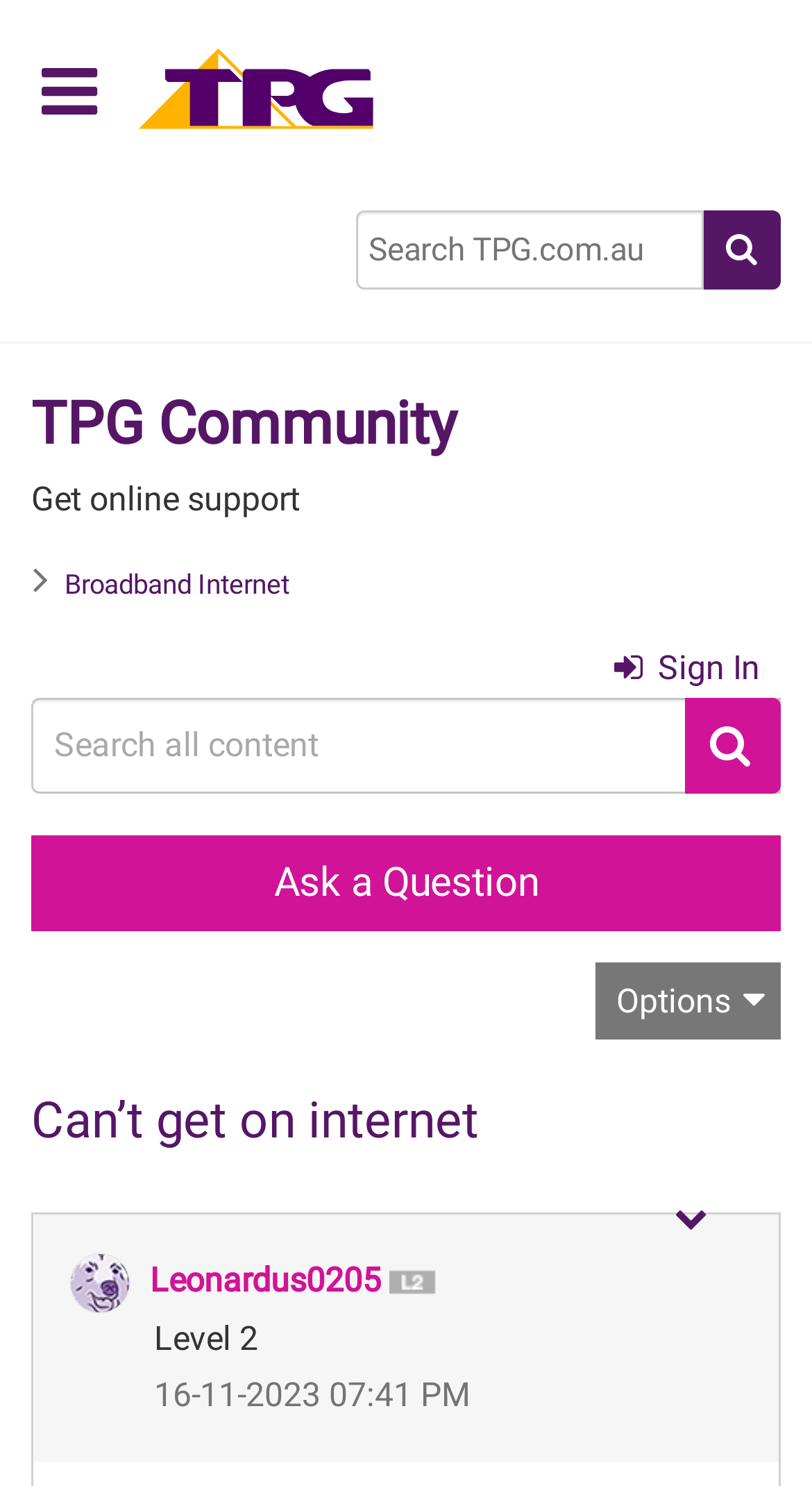Please identify the bounding box coordinates of the element that needs to be clicked to perform the following instruction: "Ask a question".

[0.038, 0.562, 0.962, 0.626]